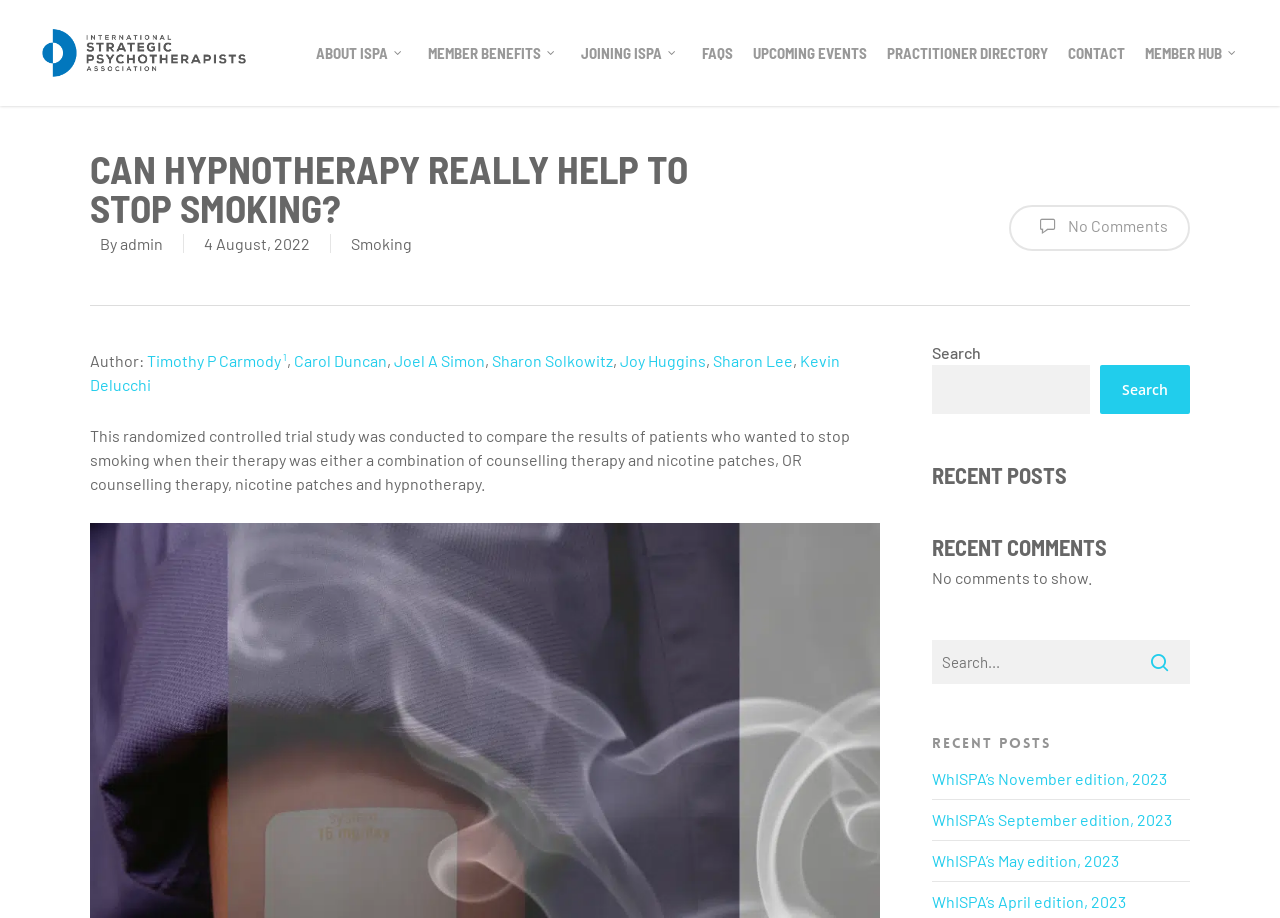What is the title of the recent post listed first?
Based on the image, provide your answer in one word or phrase.

WhISPA’s November edition, 2023